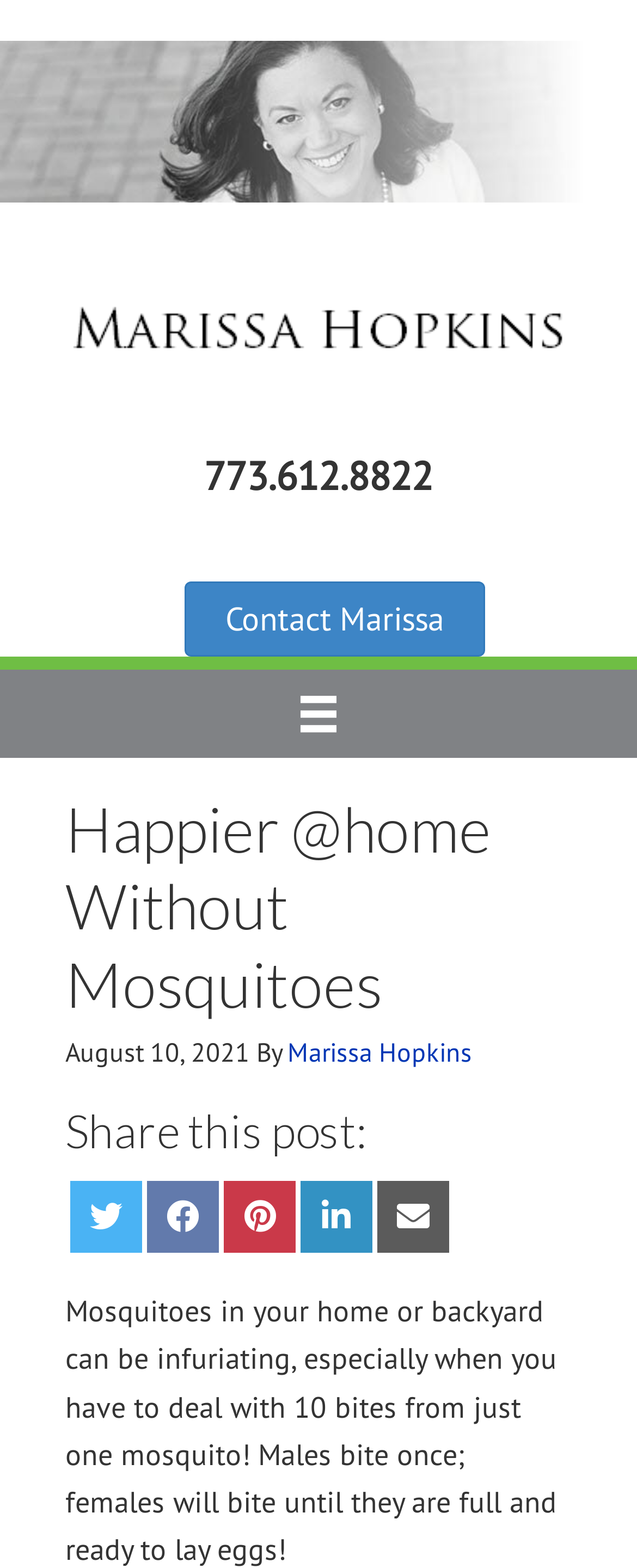Pinpoint the bounding box coordinates of the element you need to click to execute the following instruction: "Open the menu". The bounding box should be represented by four float numbers between 0 and 1, in the format [left, top, right, bottom].

[0.402, 0.427, 0.598, 0.483]